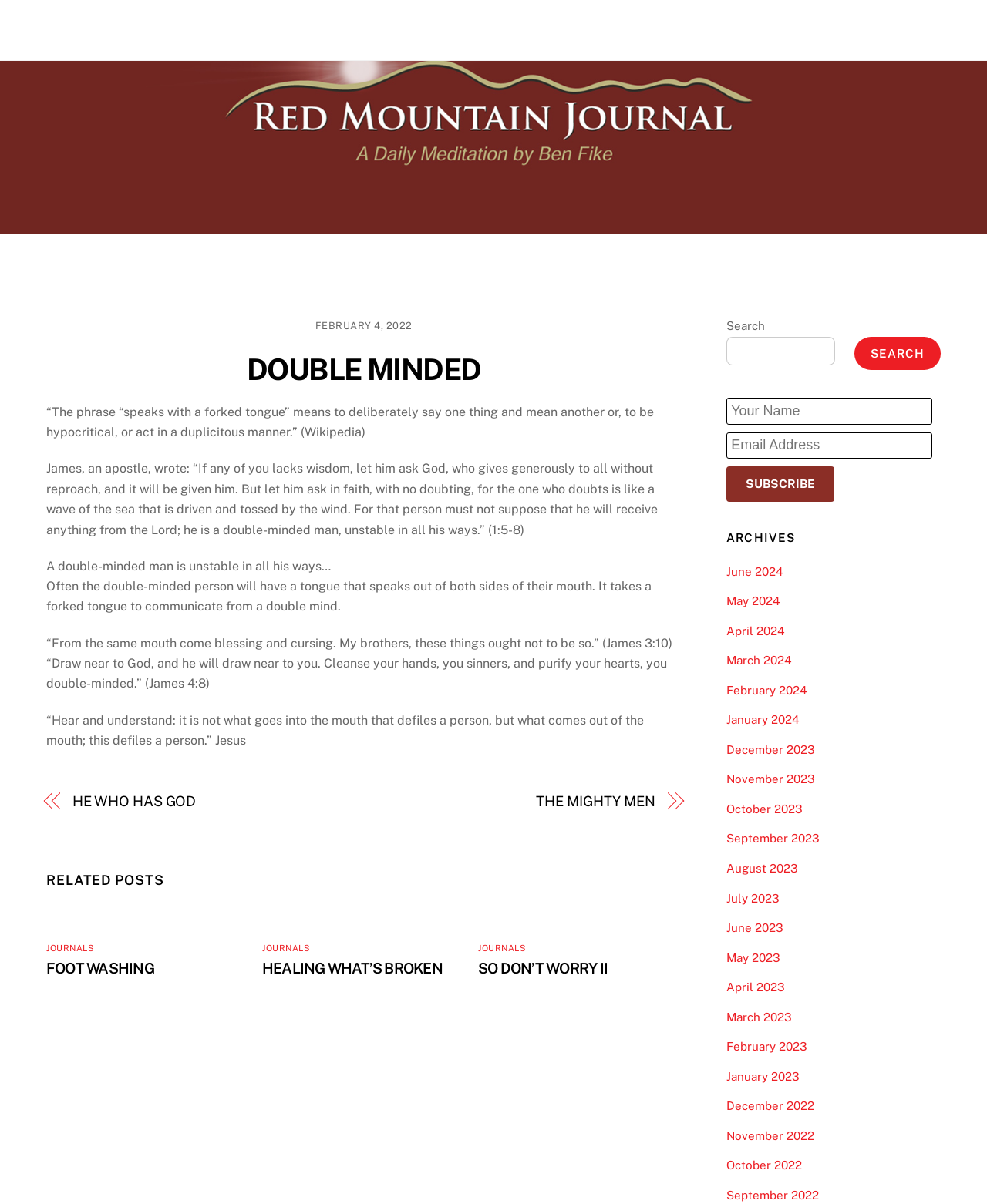Please give a one-word or short phrase response to the following question: 
How many links are there in the archives section?

15